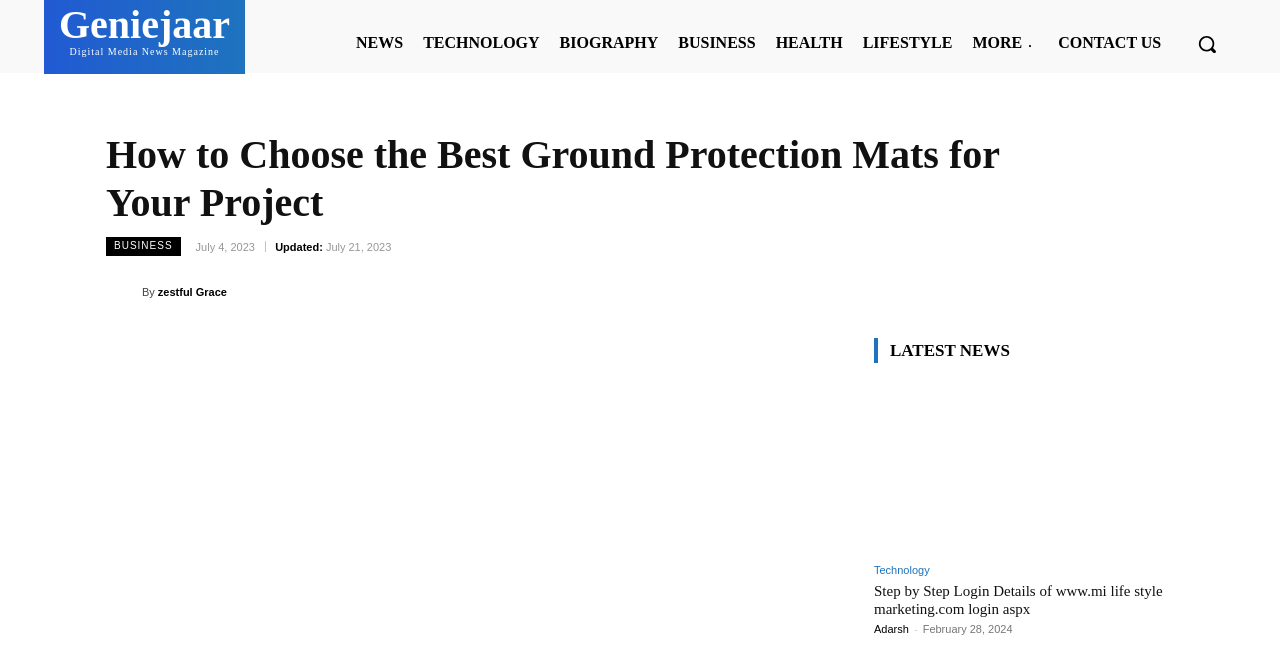Generate a thorough caption detailing the webpage content.

The webpage appears to be a news article or blog post titled "How to Choose the Best Ground Protection Mats for Your Project" from Geniejaar Digital Media News Magazine. At the top, there is a navigation menu with links to various categories such as NEWS, TECHNOLOGY, BIOGRAPHY, BUSINESS, HEALTH, LIFESTYLE, and MORE. On the right side of the navigation menu, there is a search button with a magnifying glass icon.

Below the navigation menu, the title of the article is displayed prominently, followed by a section with the author's name, "zestful Grace", and the publication dates, "July 4, 2023" and "Updated: July 21, 2023". There are also social media sharing links for Facebook, Twitter, Pinterest, WhatsApp, and another platform.

The main content of the article is not explicitly described in the accessibility tree, but it appears to be a lengthy text-based article. Below the article, there is a section labeled "LATEST NEWS" with links to other news articles, including "Step by Step Login Details of www.mi life style marketing.com login aspx" and "Technology". Each of these links has a corresponding heading and publication date.